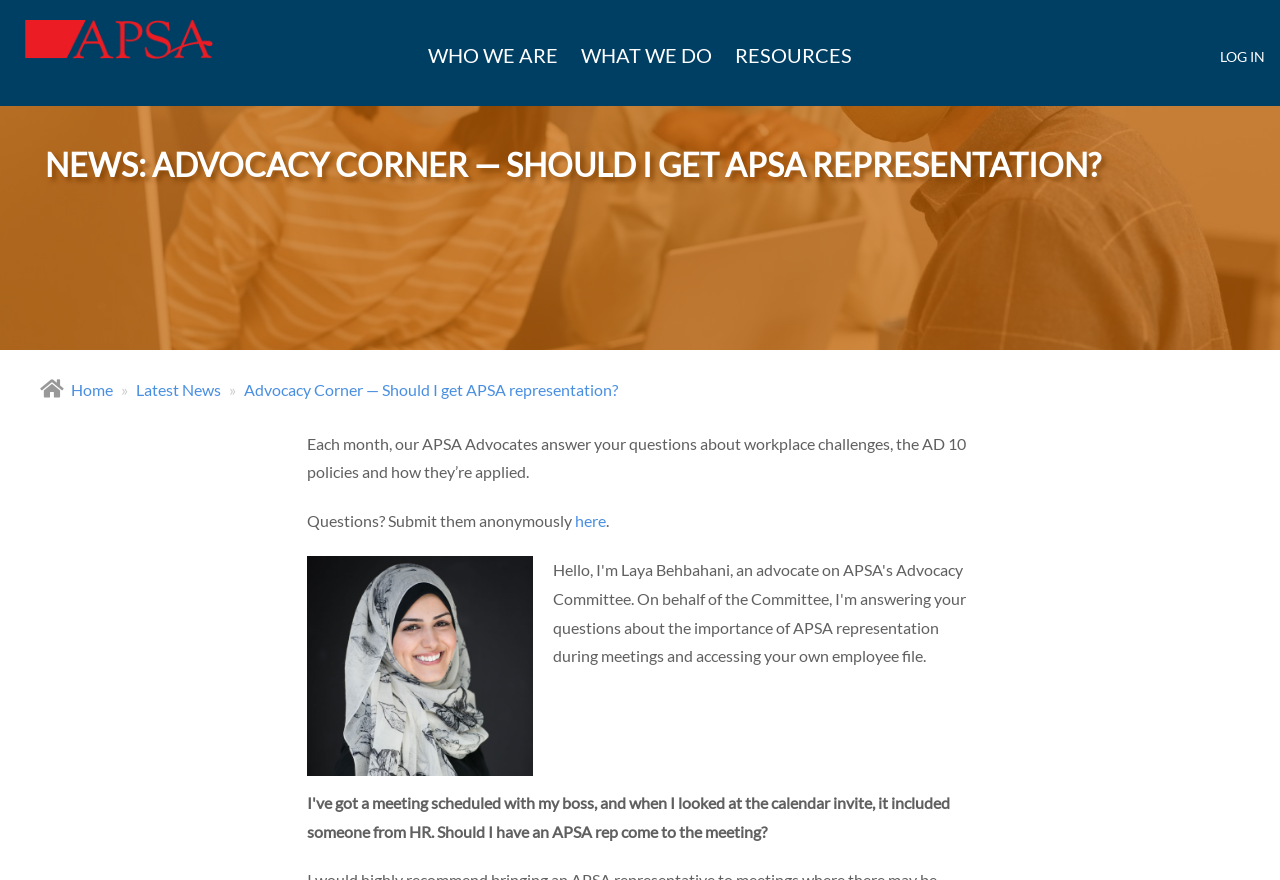What is the name of the organization?
Look at the image and respond to the question as thoroughly as possible.

Based on the website's title and the logo image at the top left corner, it can be inferred that the organization's name is APSA.